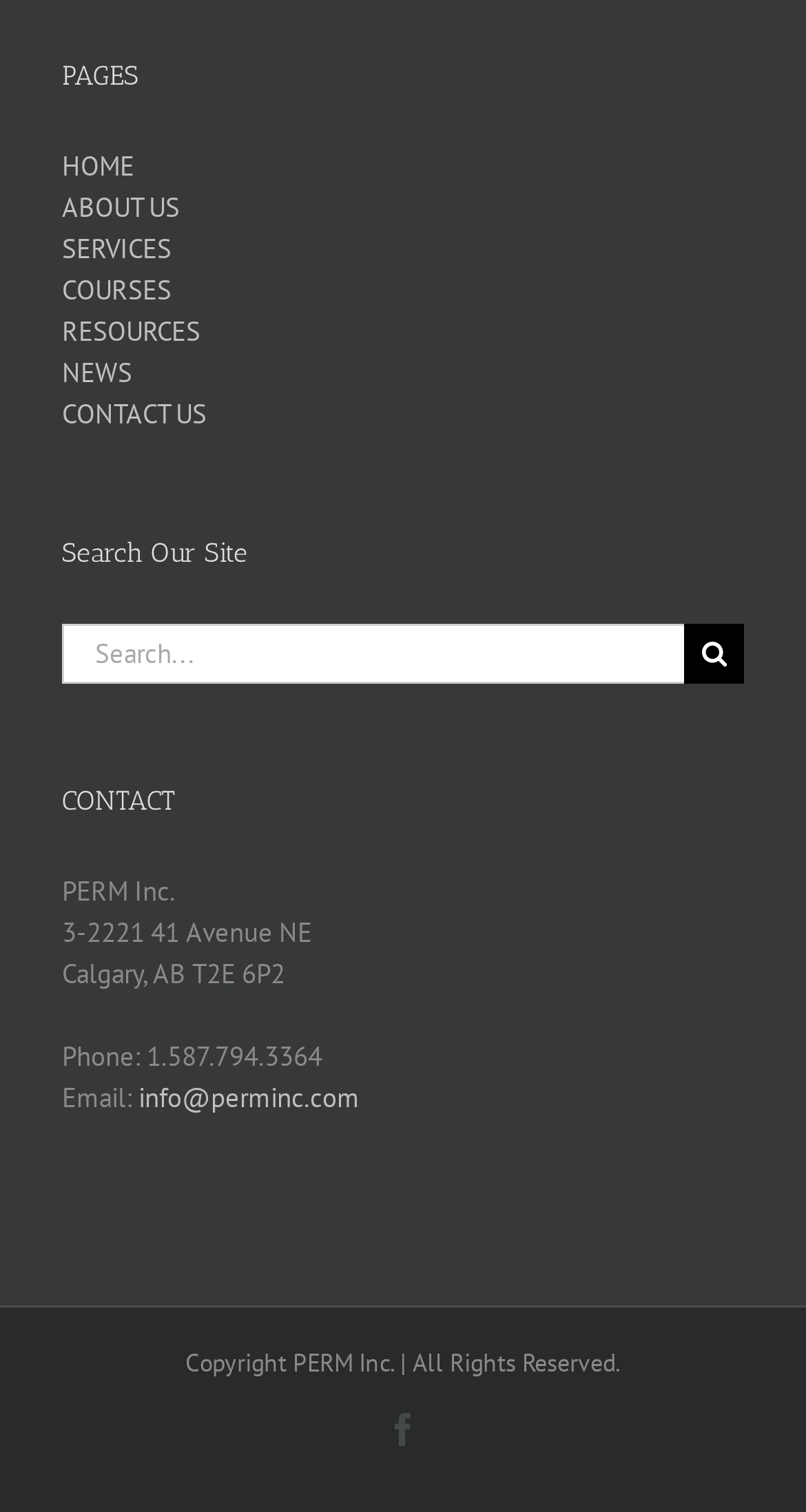Locate the bounding box coordinates of the element that needs to be clicked to carry out the instruction: "contact us". The coordinates should be given as four float numbers ranging from 0 to 1, i.e., [left, top, right, bottom].

[0.077, 0.262, 0.256, 0.285]